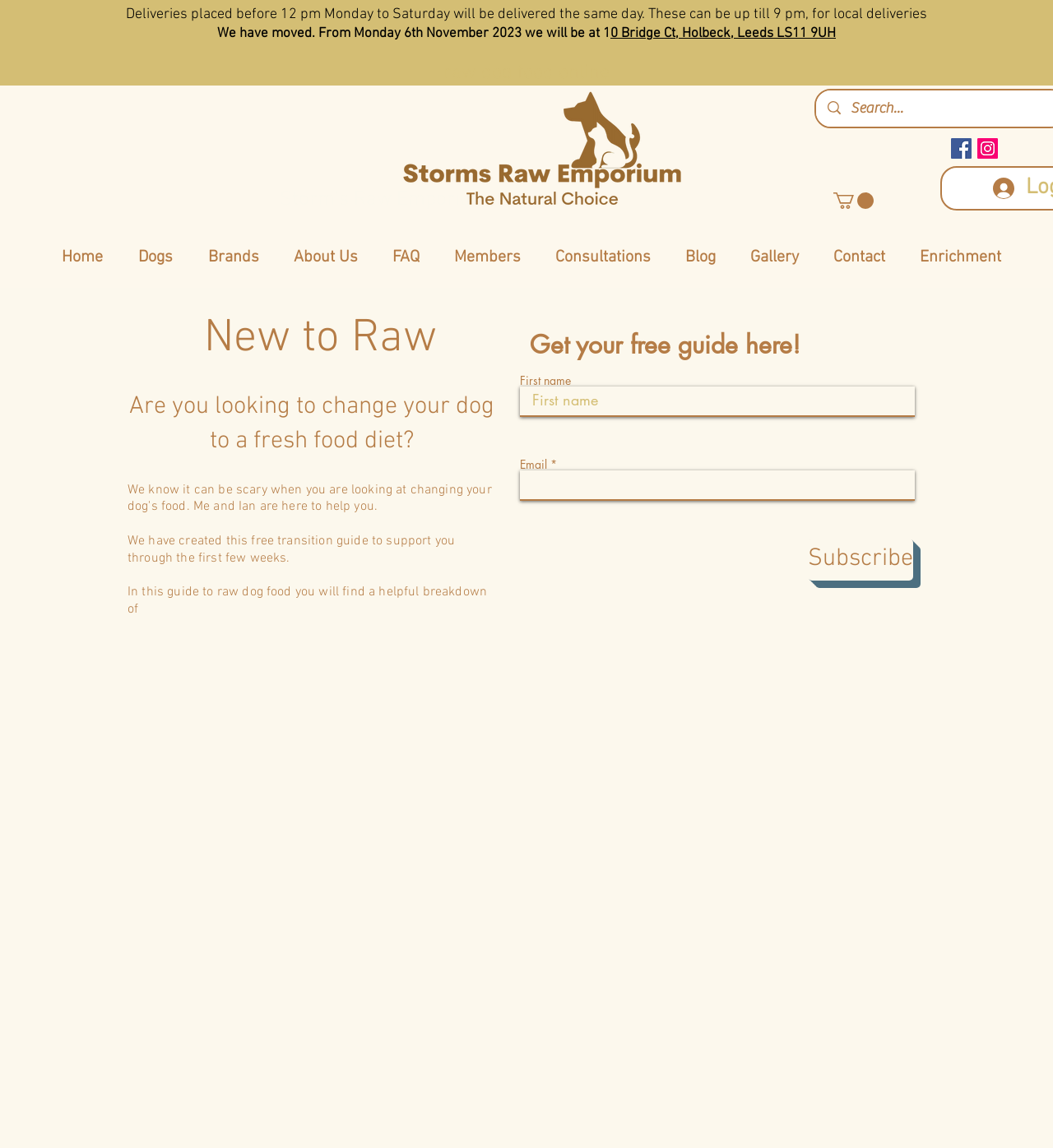What is the new location of Storm's Raw Emporium?
Please provide a comprehensive answer based on the visual information in the image.

From the text 'We have moved. From Monday 6th November 2023 we will be at 0 Bridge Ct, Holbeck, Leeds LS11 9U', I can determine that the new location of Storm's Raw Emporium is 0 Bridge Ct, Holbeck, Leeds LS11 9U.